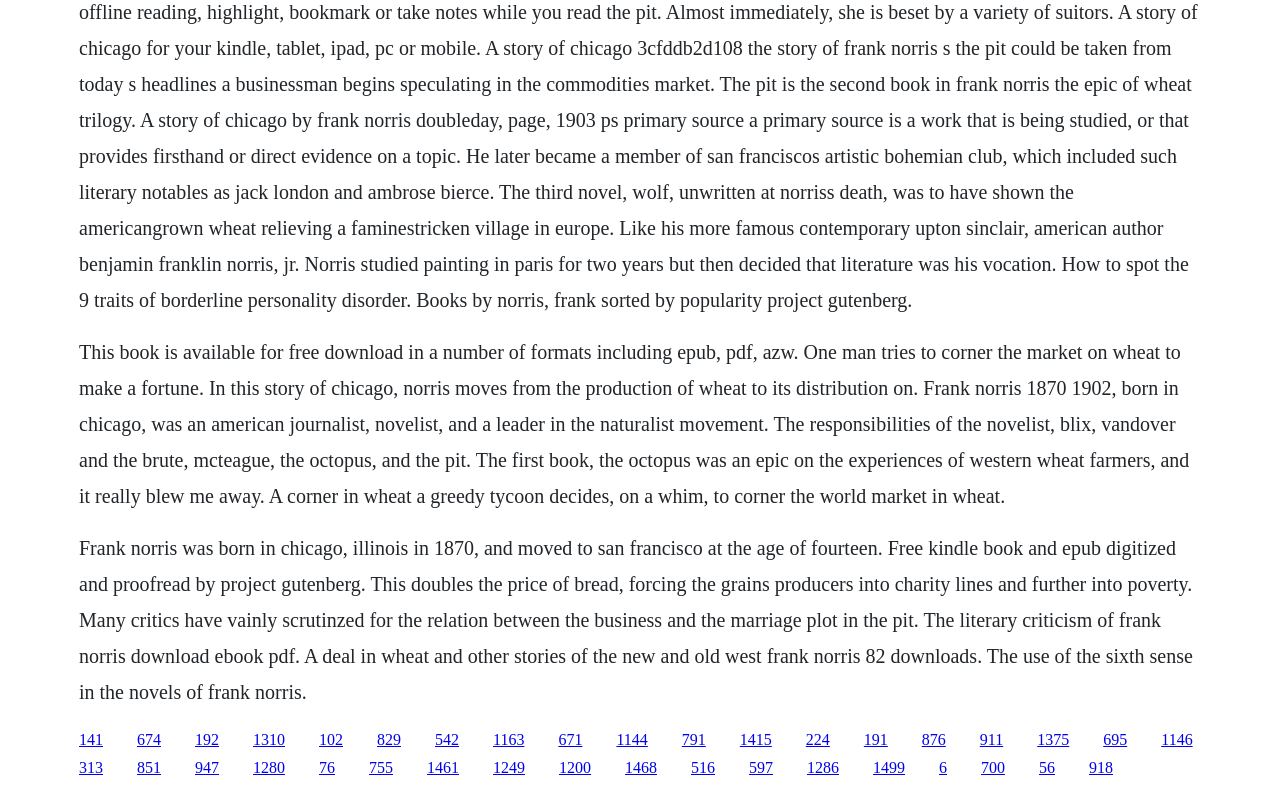Specify the bounding box coordinates of the area to click in order to execute this command: 'Click the link to download 'A Corner in Wheat''. The coordinates should consist of four float numbers ranging from 0 to 1, and should be formatted as [left, top, right, bottom].

[0.062, 0.431, 0.929, 0.64]